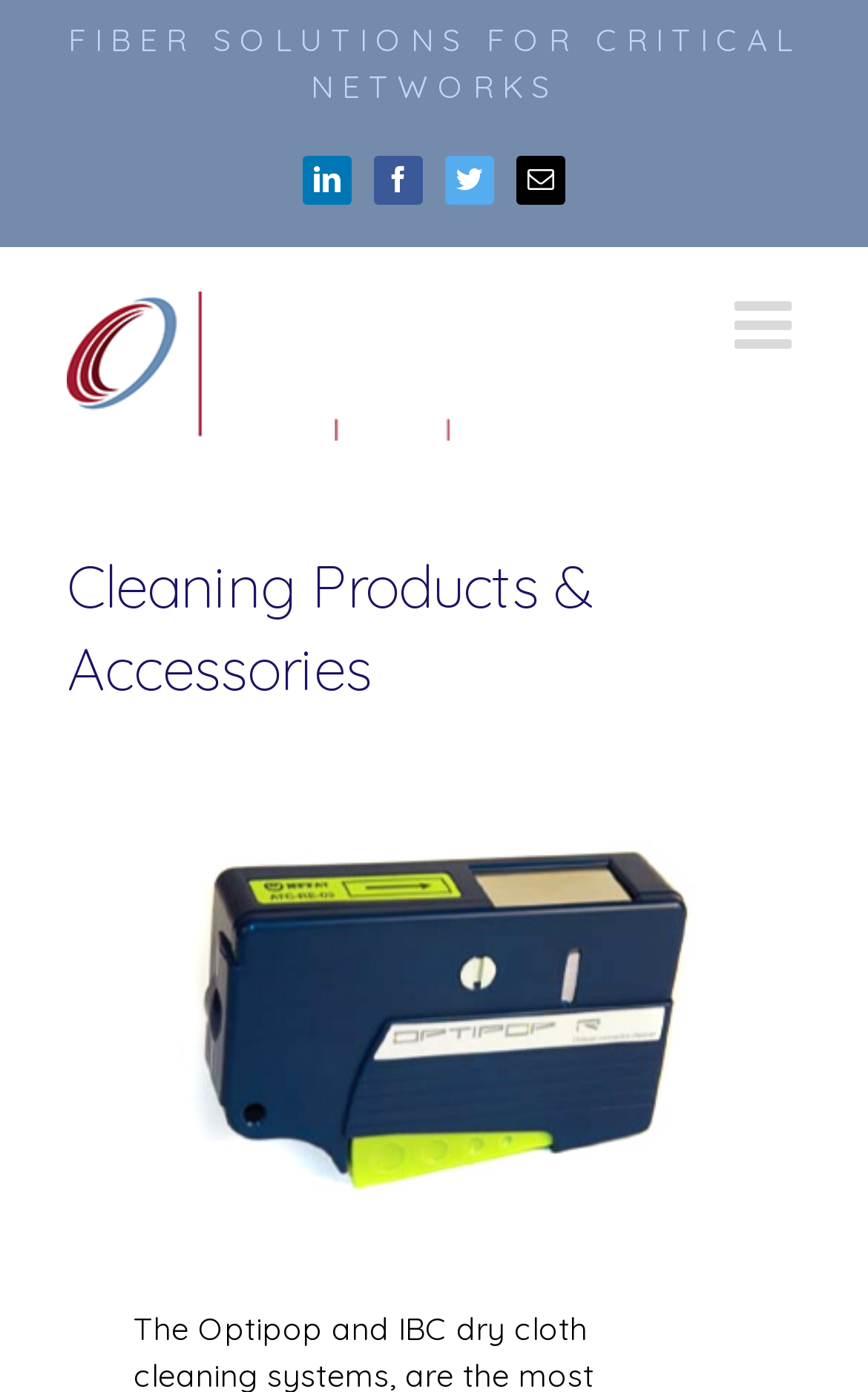How many social media links are present? Refer to the image and provide a one-word or short phrase answer.

4